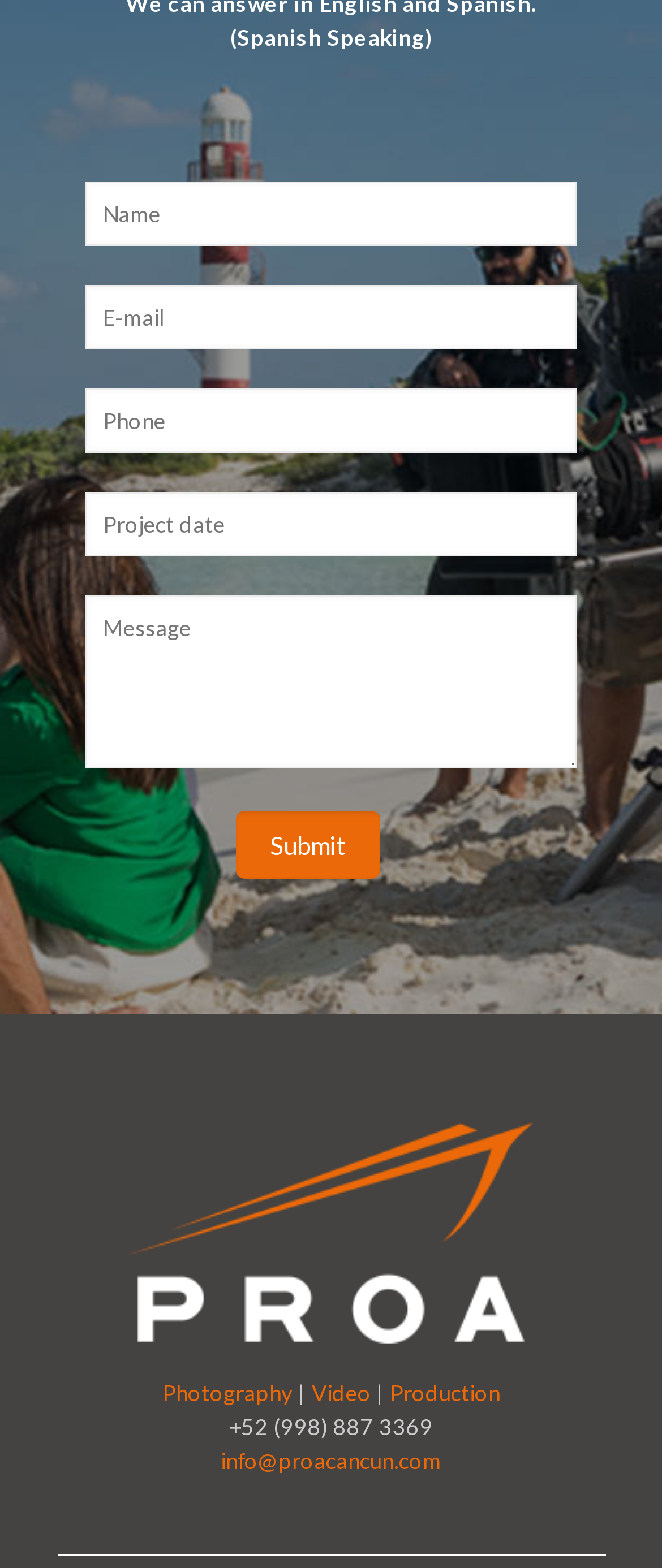Find the bounding box coordinates of the element to click in order to complete the given instruction: "Enter your phone number."

[0.127, 0.248, 0.873, 0.289]